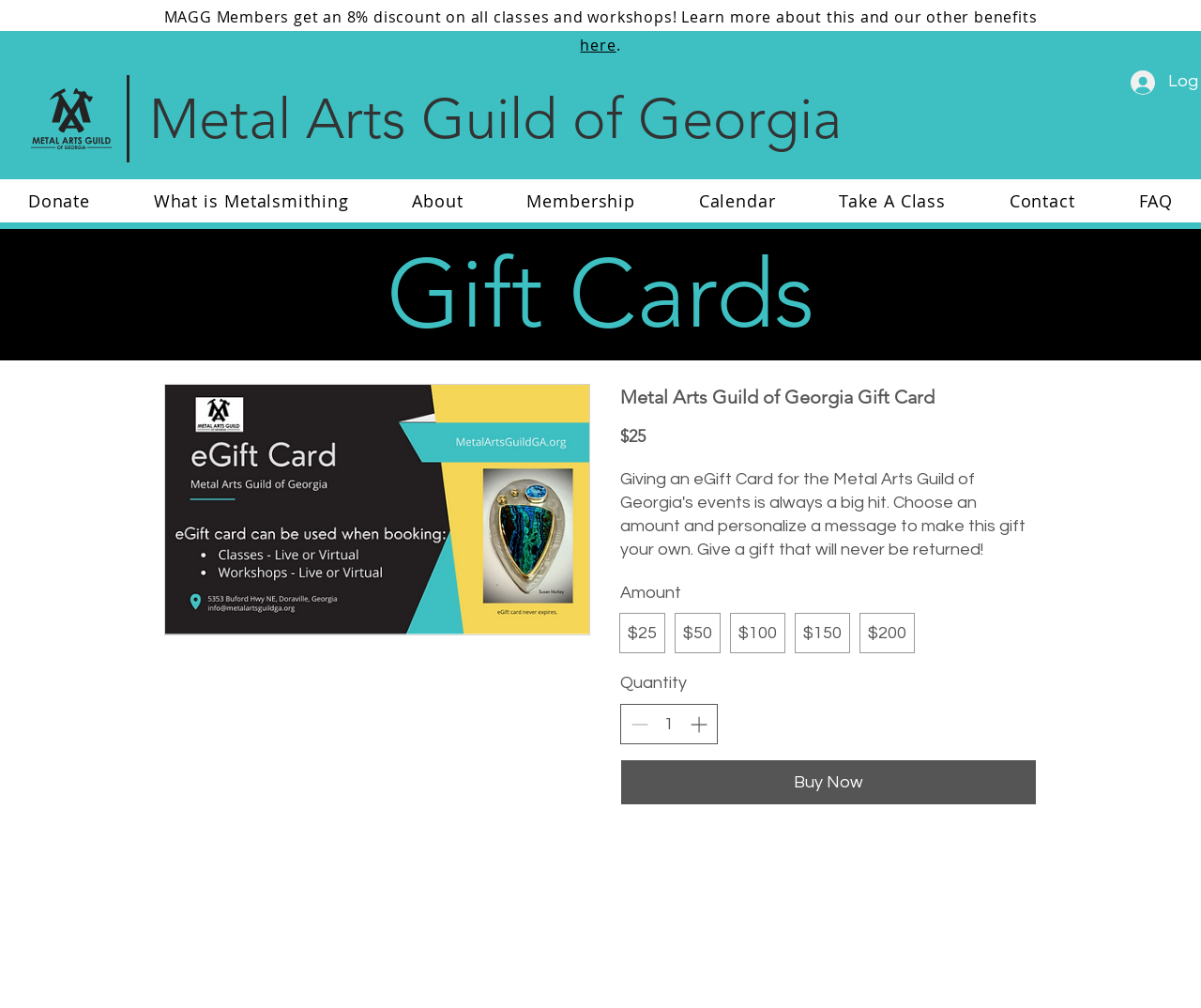What organization is offering the gift cards?
Look at the image and provide a short answer using one word or a phrase.

Metal Arts Guild of Georgia